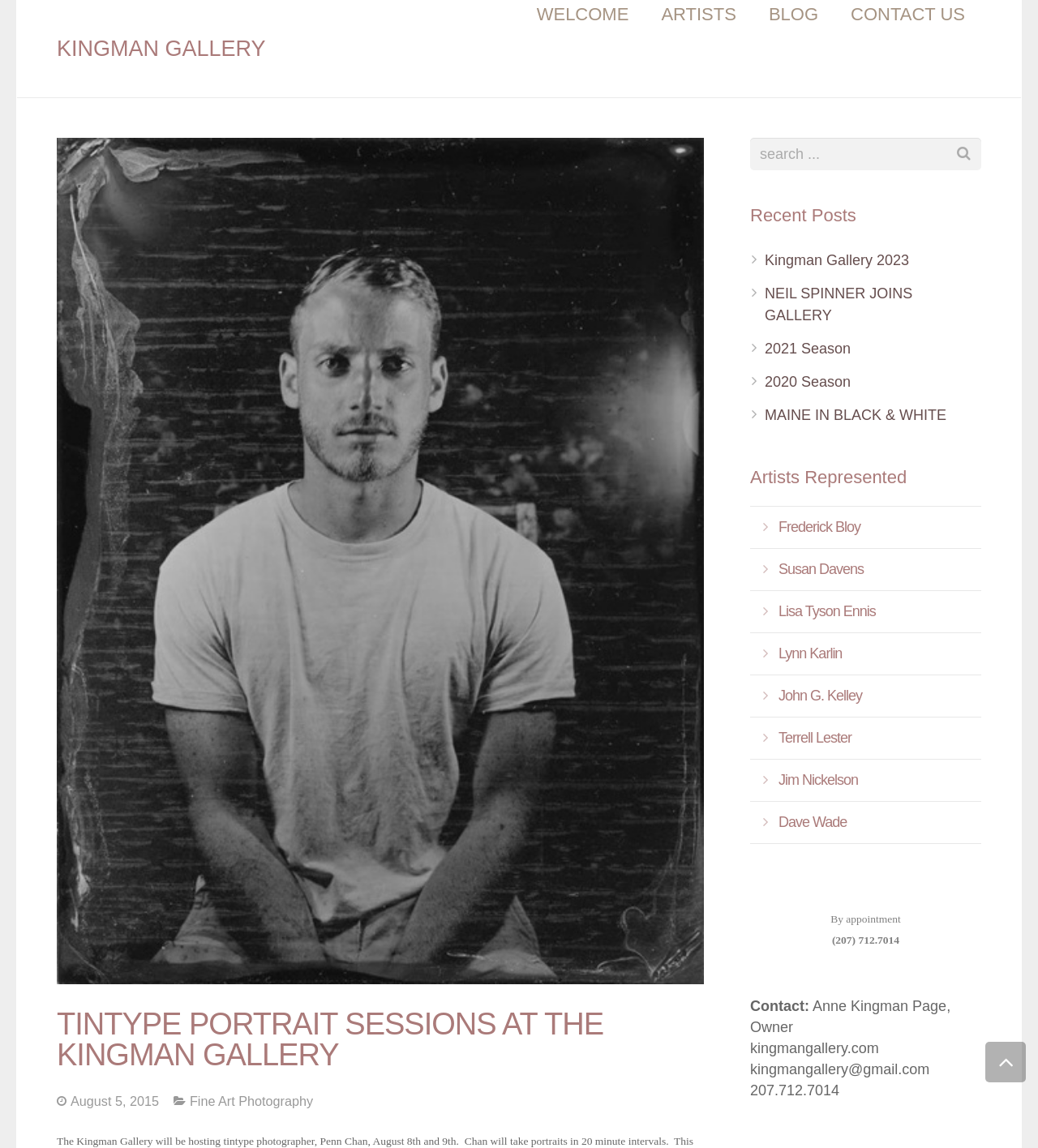What is the contact phone number of the gallery?
Using the information from the image, answer the question thoroughly.

The contact phone number of the gallery can be found in the text '(207) 712.7014' at the bottom of the webpage.